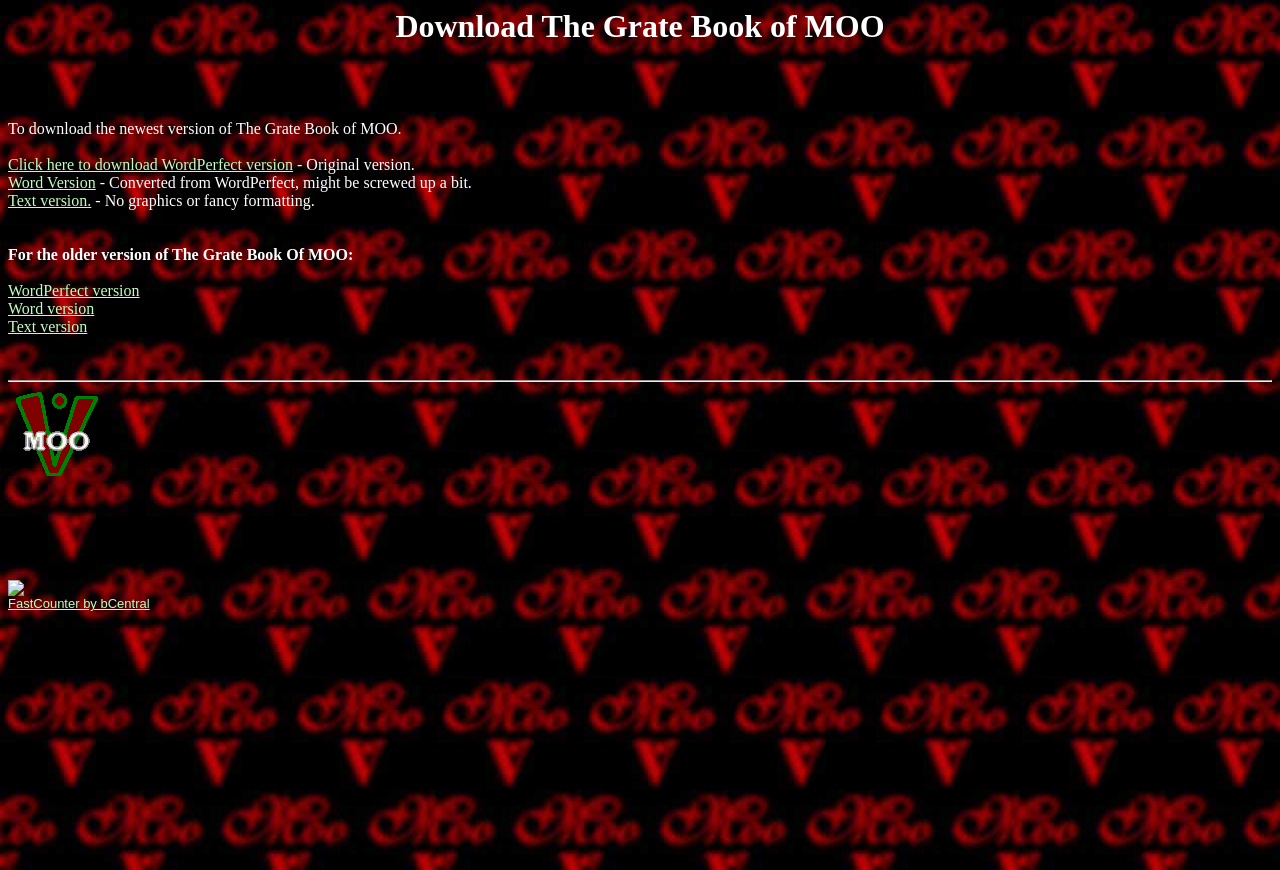What is the headline of the webpage?

Download The Grate Book of MOO